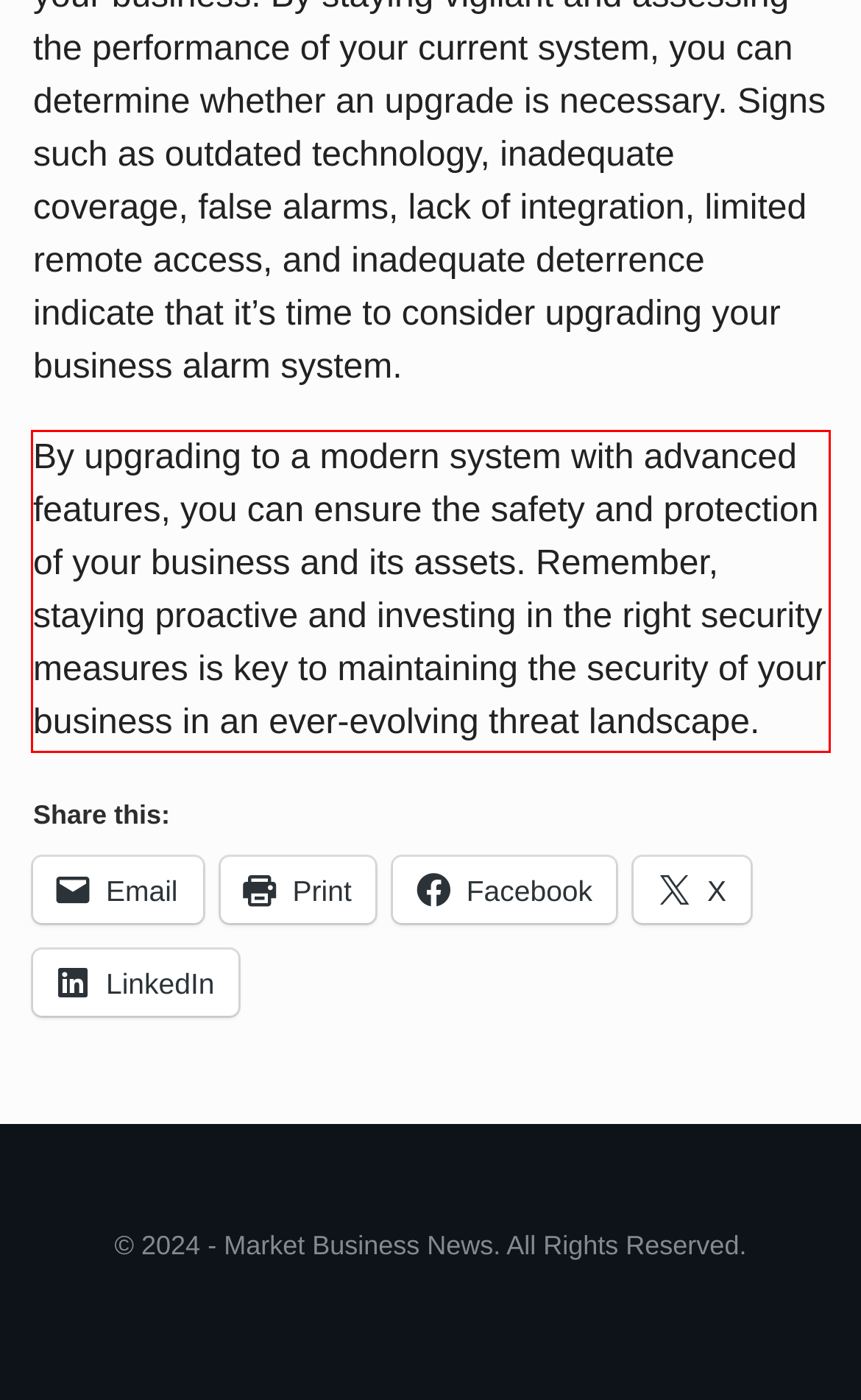Please analyze the screenshot of a webpage and extract the text content within the red bounding box using OCR.

By upgrading to a modern system with advanced features, you can ensure the safety and protection of your business and its assets. Remember, staying proactive and investing in the right security measures is key to maintaining the security of your business in an ever-evolving threat landscape.